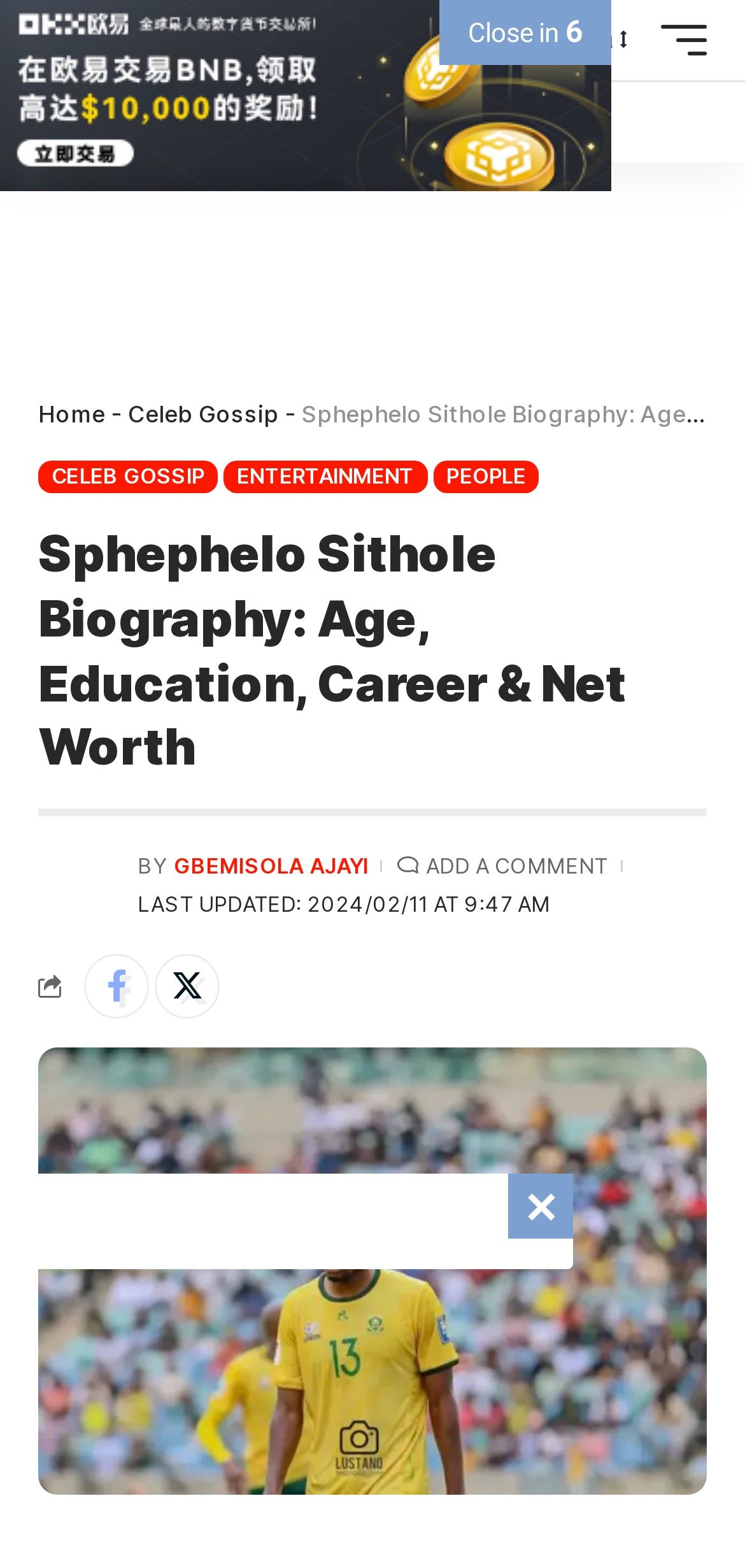How many categories are listed in the navigation?
Respond to the question with a well-detailed and thorough answer.

The navigation section has three categories: 'CELEB GOSSIP', 'ENTERTAINMENT', and 'PEOPLE'.